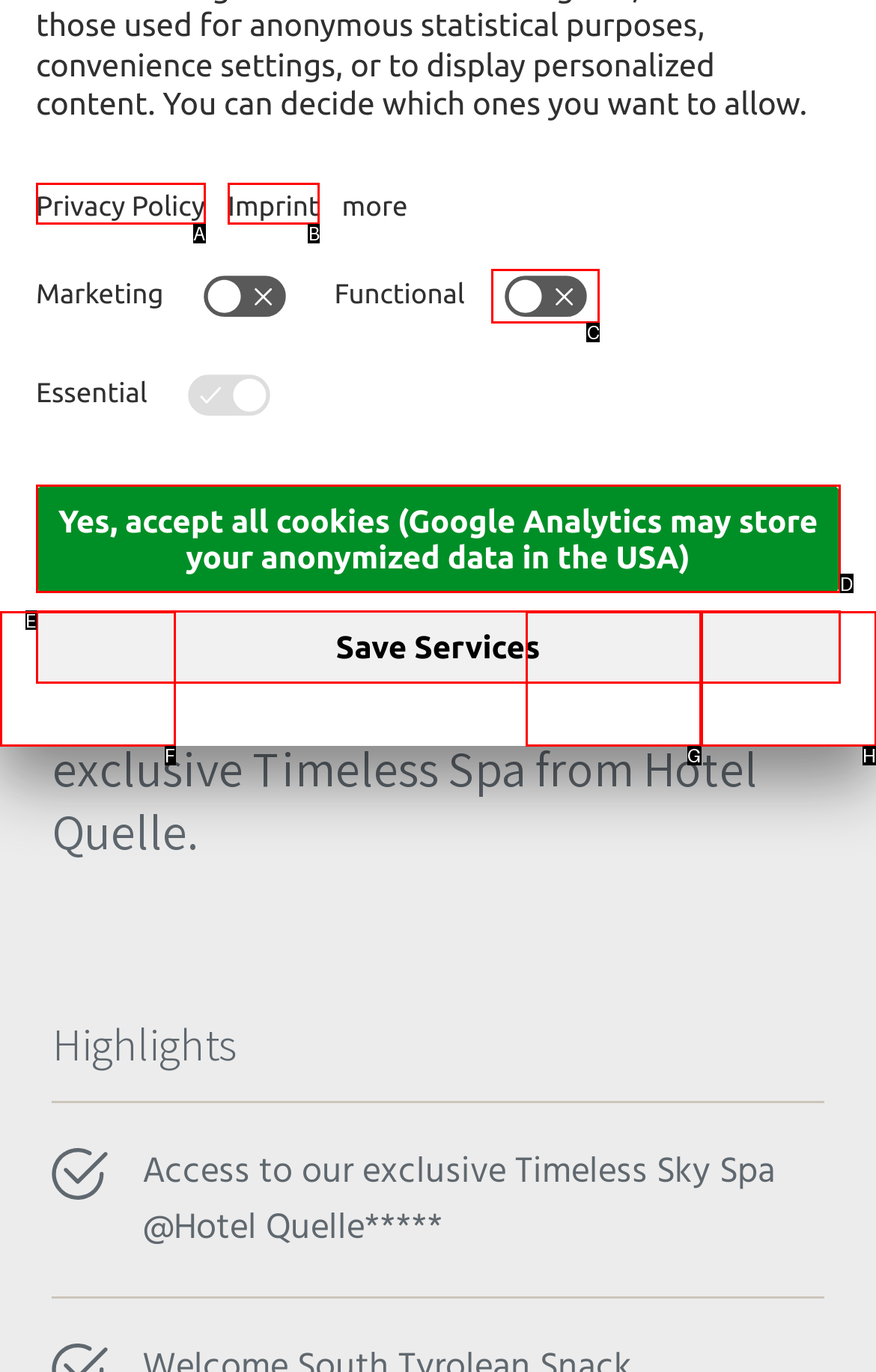Match the element description: parent_node: Functional to the correct HTML element. Answer with the letter of the selected option.

C